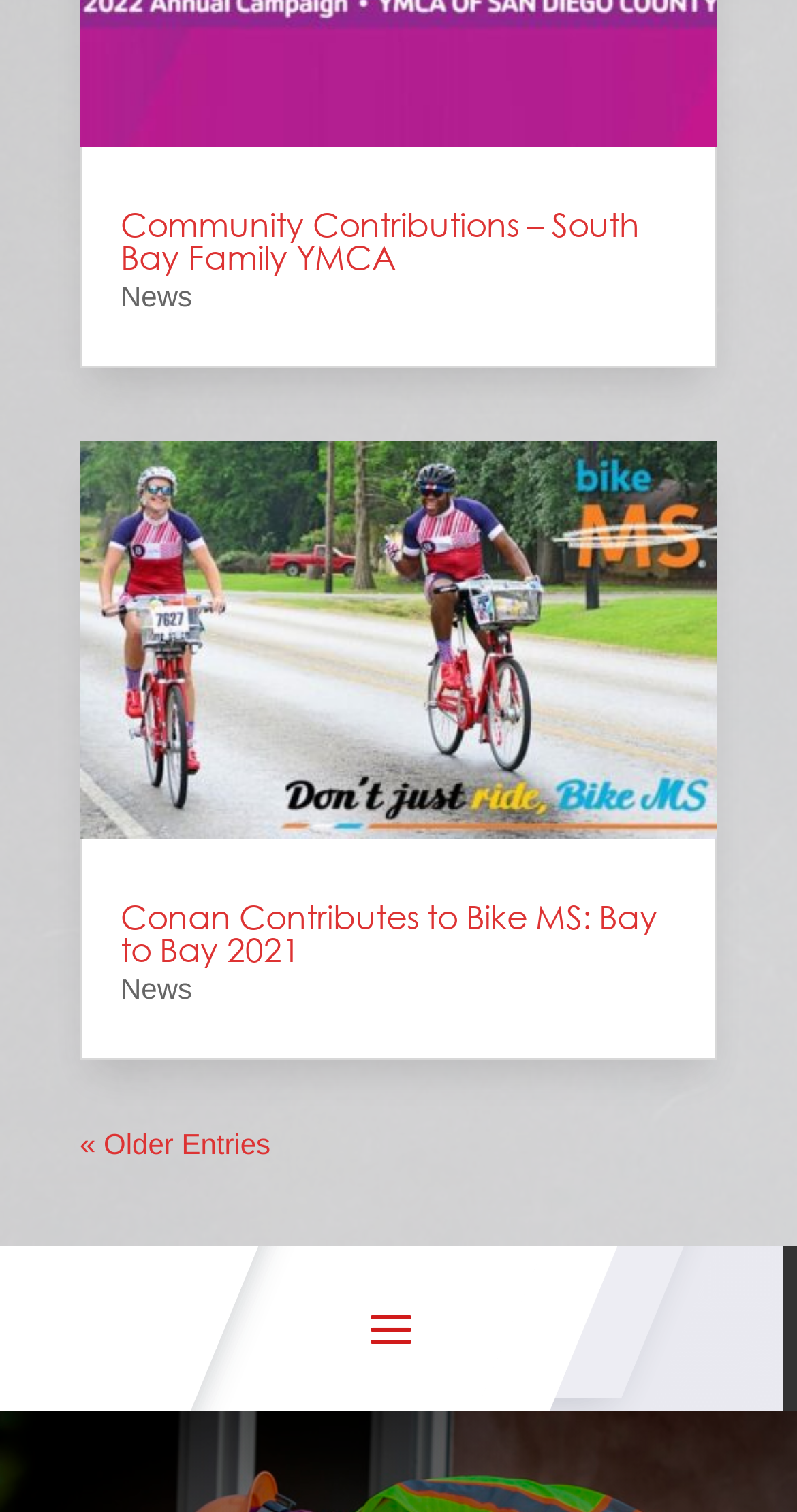Calculate the bounding box coordinates of the UI element given the description: "News".

[0.151, 0.643, 0.241, 0.664]